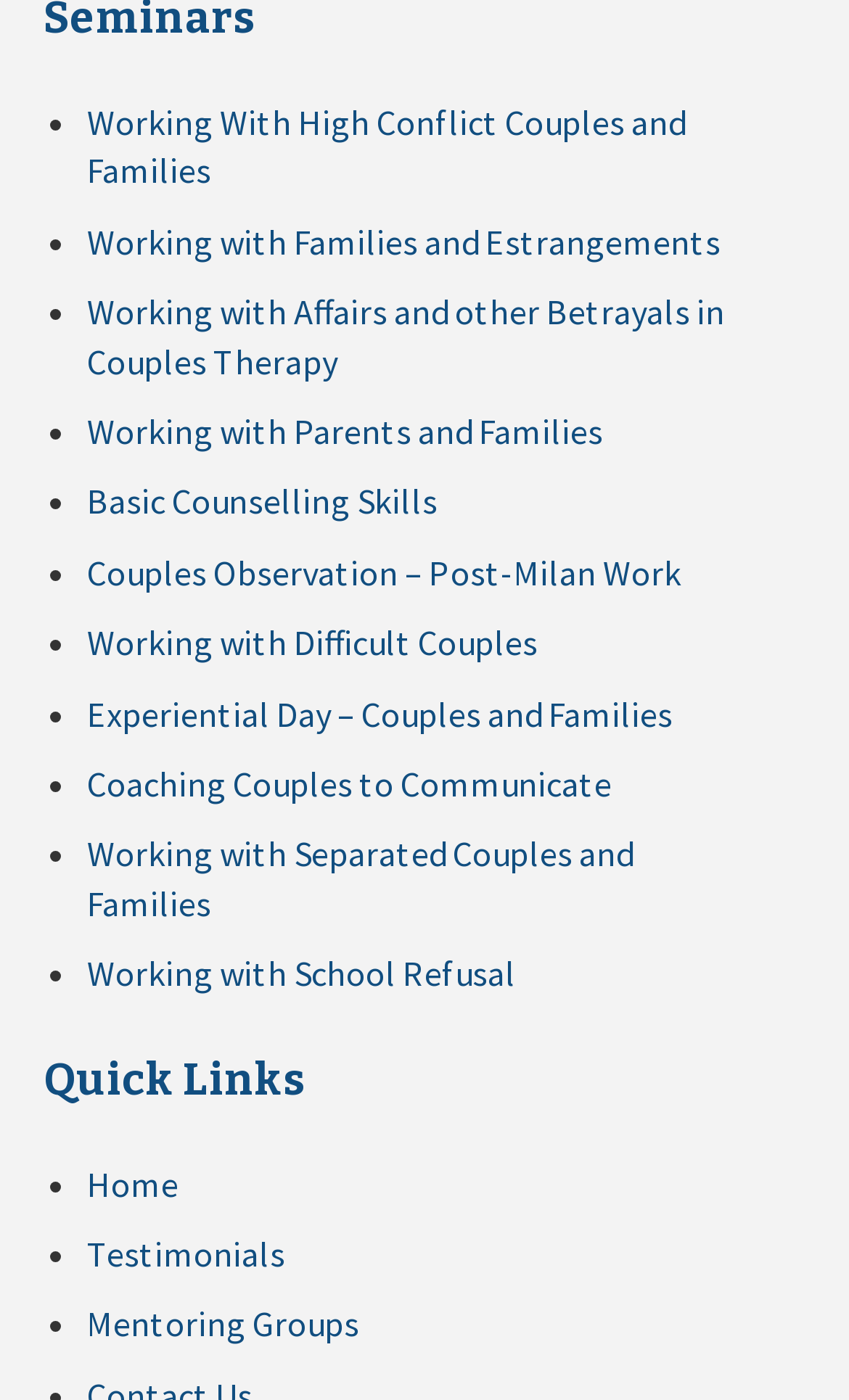Please identify the bounding box coordinates of the element that needs to be clicked to perform the following instruction: "Read Testimonials".

[0.103, 0.88, 0.336, 0.911]